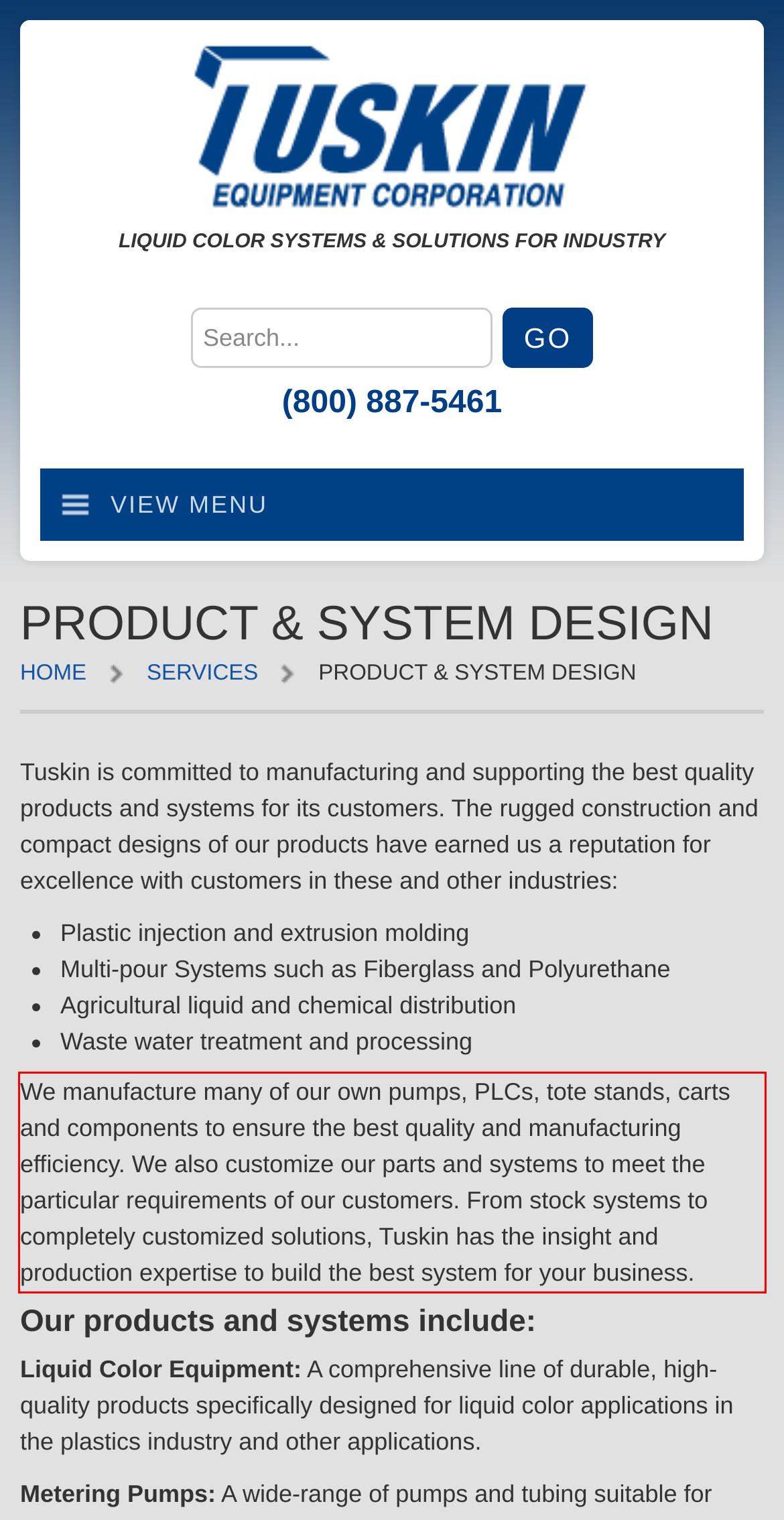Analyze the screenshot of the webpage that features a red bounding box and recognize the text content enclosed within this red bounding box.

We manufacture many of our own pumps, PLCs, tote stands, carts and components to ensure the best quality and manufacturing efficiency. We also customize our parts and systems to meet the particular requirements of our customers. From stock systems to completely customized solutions, Tuskin has the insight and production expertise to build the best system for your business.